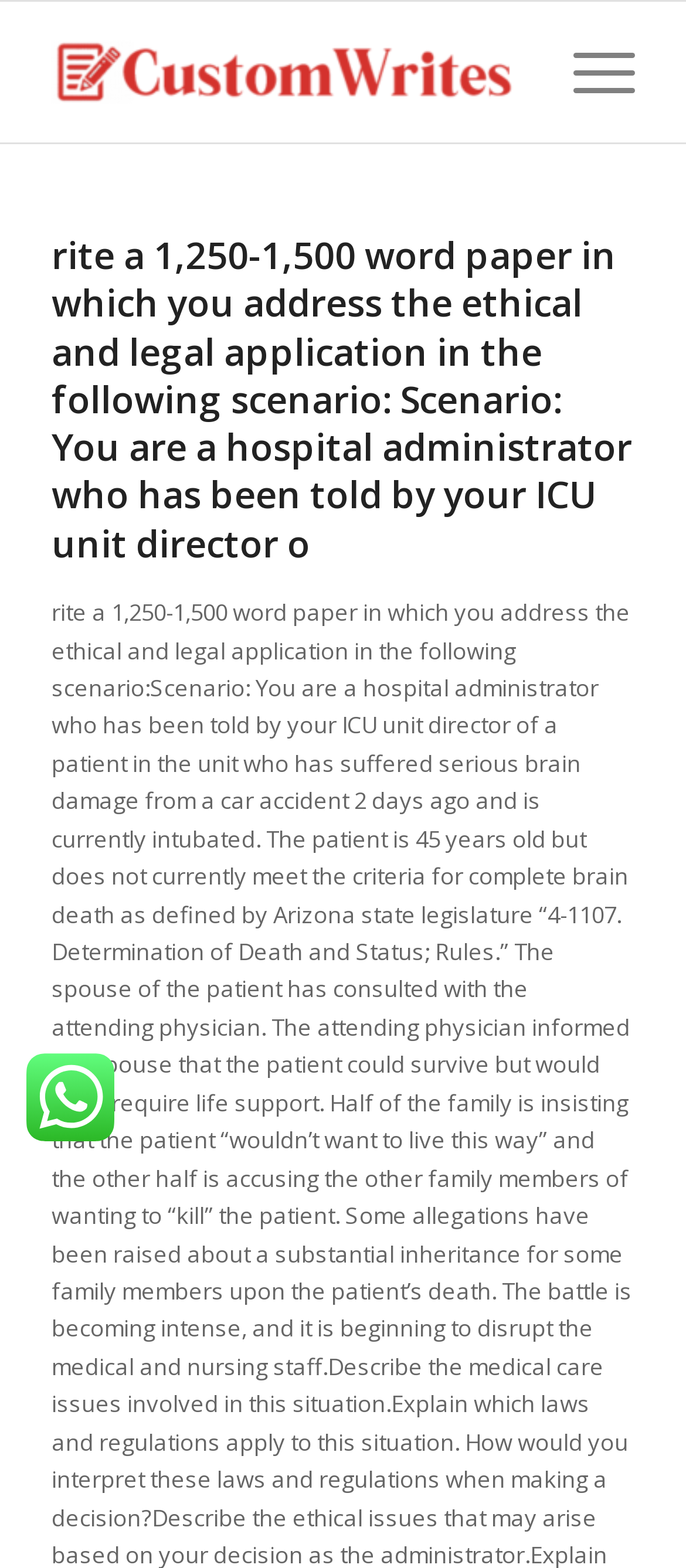Identify the main heading from the webpage and provide its text content.

rite a 1,250-1,500 word paper in which you address the ethical and legal application in the following scenario: Scenario: You are a hospital administrator who has been told by your ICU unit director o